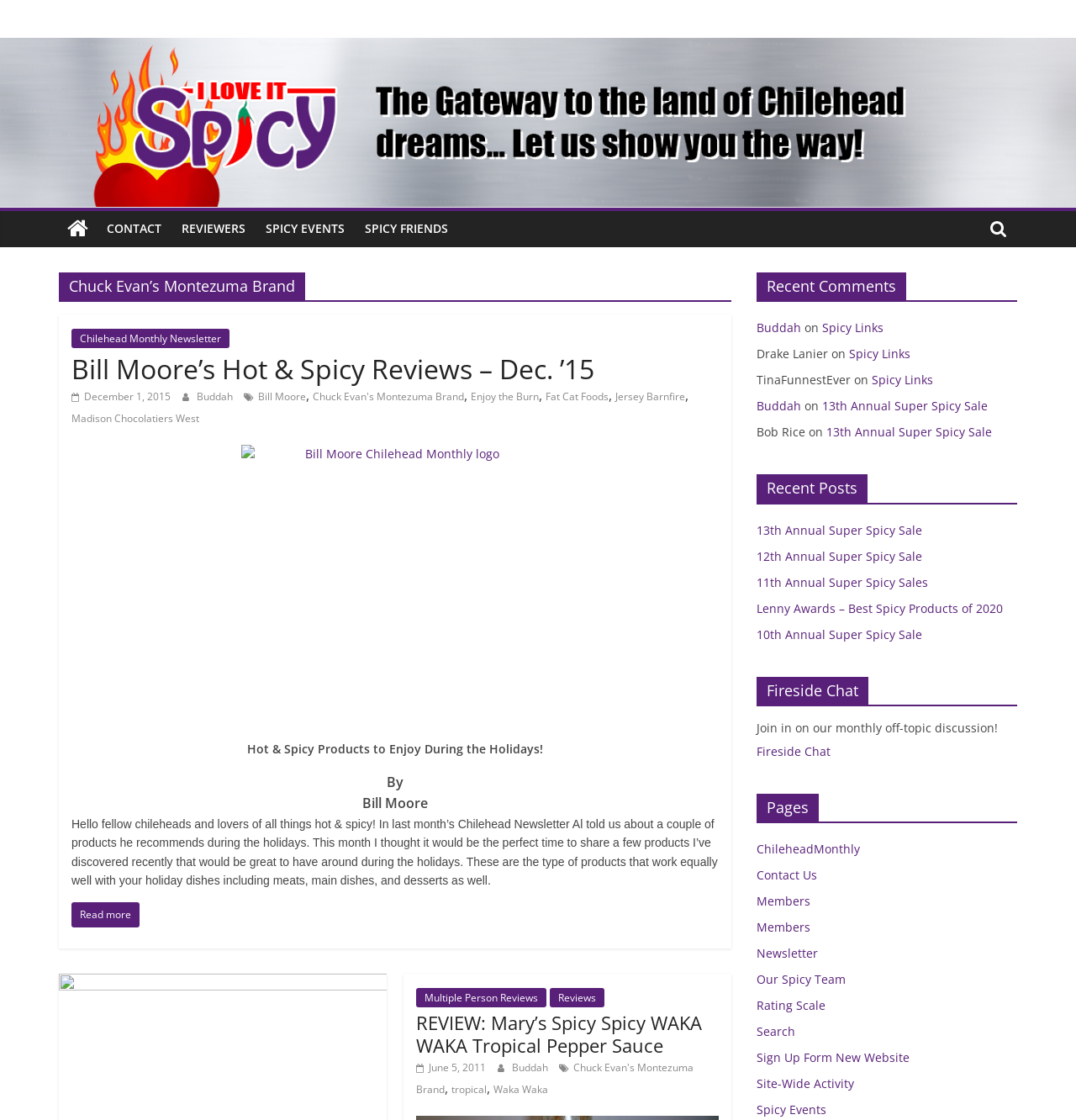Pinpoint the bounding box coordinates of the element that must be clicked to accomplish the following instruction: "View REVIEW: Mary’s Spicy Spicy WAKA WAKA Tropical Pepper Sauce". The coordinates should be in the format of four float numbers between 0 and 1, i.e., [left, top, right, bottom].

[0.387, 0.9, 0.668, 0.943]